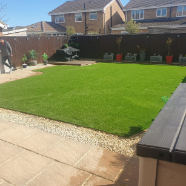Provide a brief response to the question using a single word or phrase: 
Is the patio area made of gravel?

No